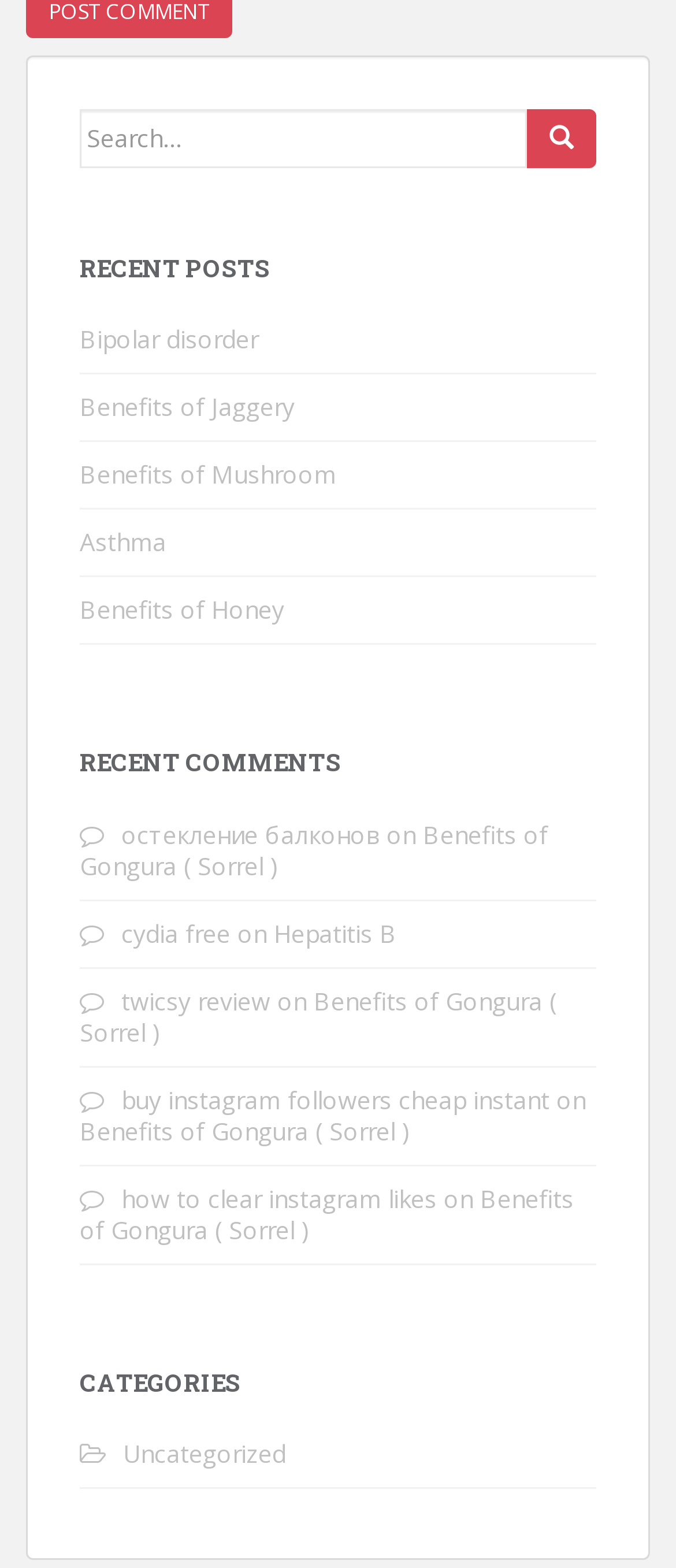Extract the bounding box coordinates for the described element: "Benefits of Jaggery". The coordinates should be represented as four float numbers between 0 and 1: [left, top, right, bottom].

[0.118, 0.249, 0.436, 0.27]